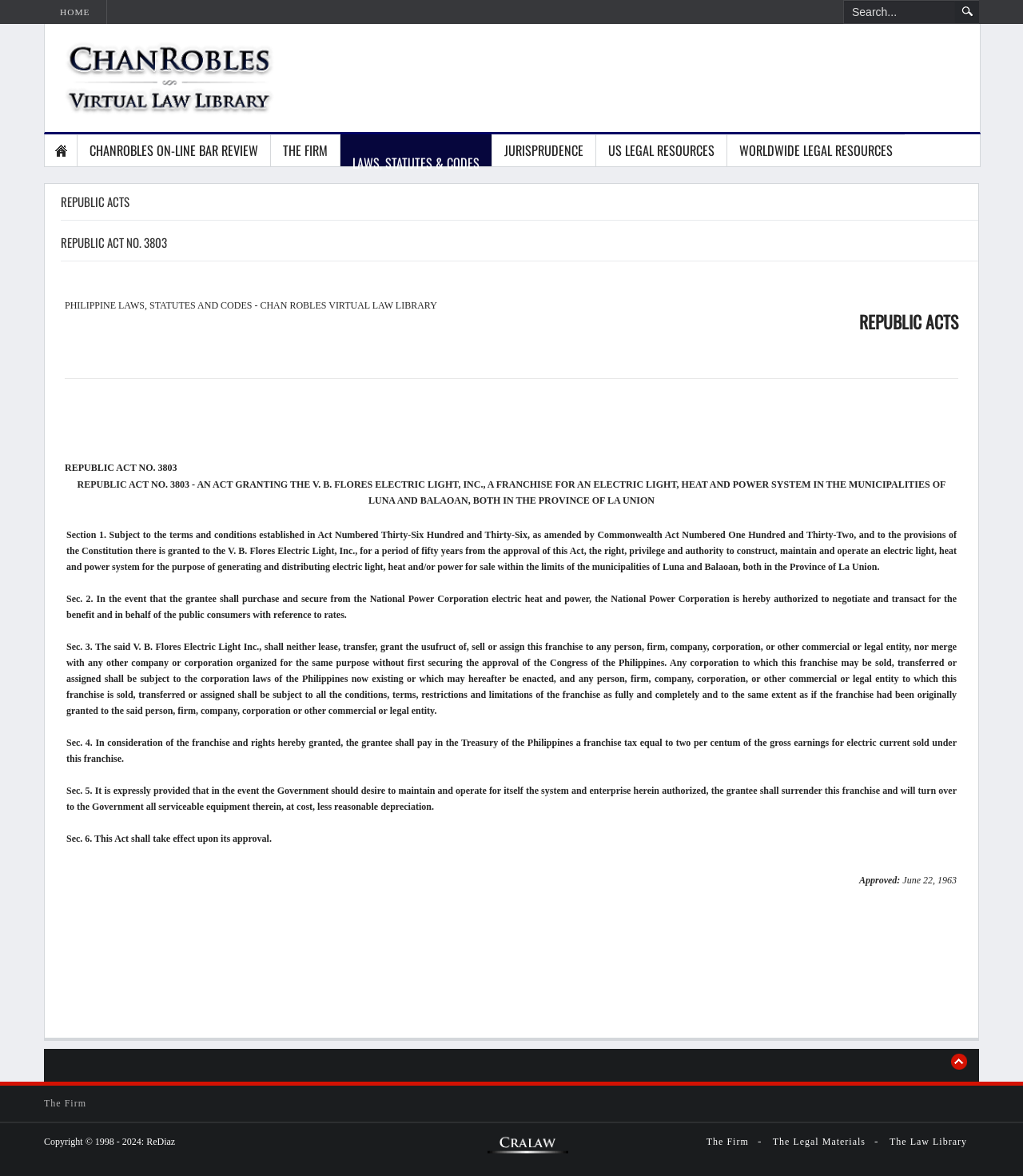What is the franchise tax rate paid by the grantee?
Provide a one-word or short-phrase answer based on the image.

2% of gross earnings